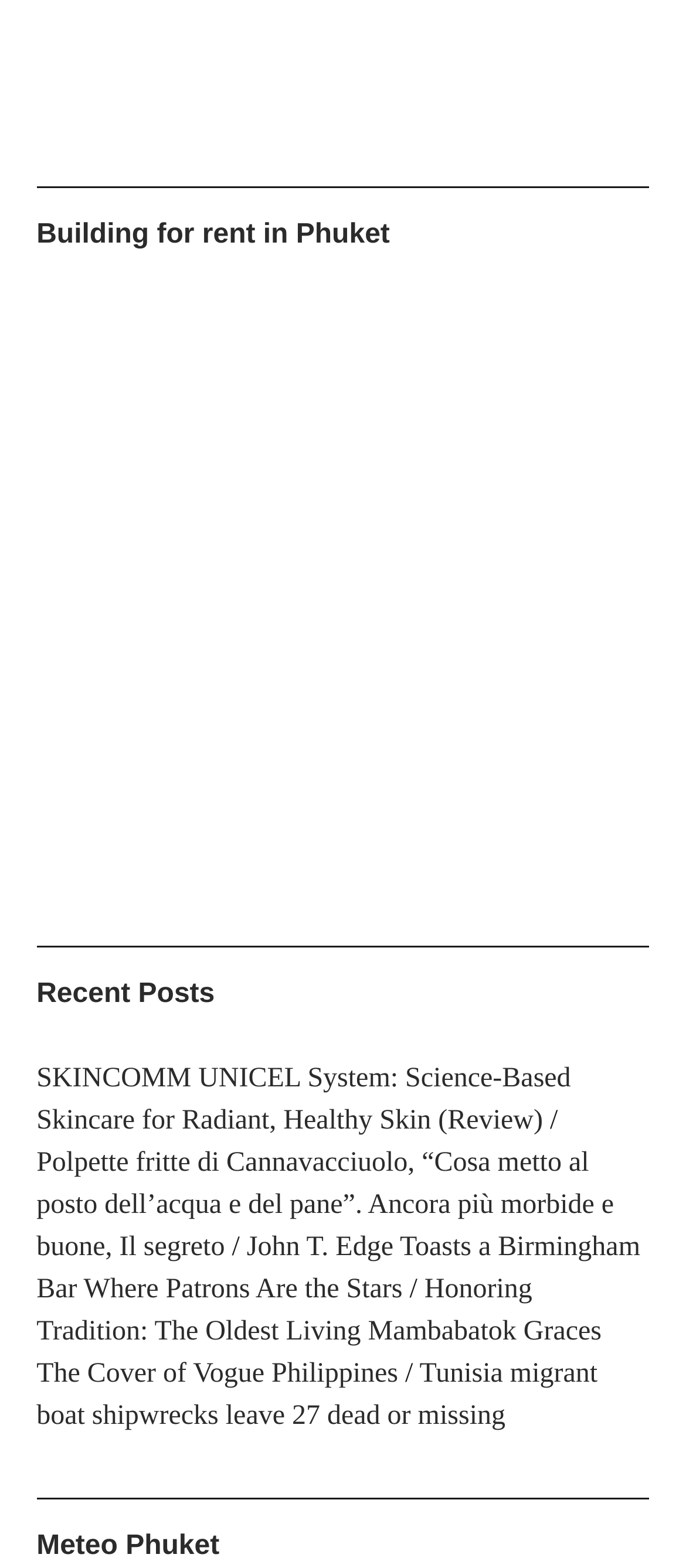Please locate the bounding box coordinates of the element that needs to be clicked to achieve the following instruction: "Search for publications". The coordinates should be four float numbers between 0 and 1, i.e., [left, top, right, bottom].

None